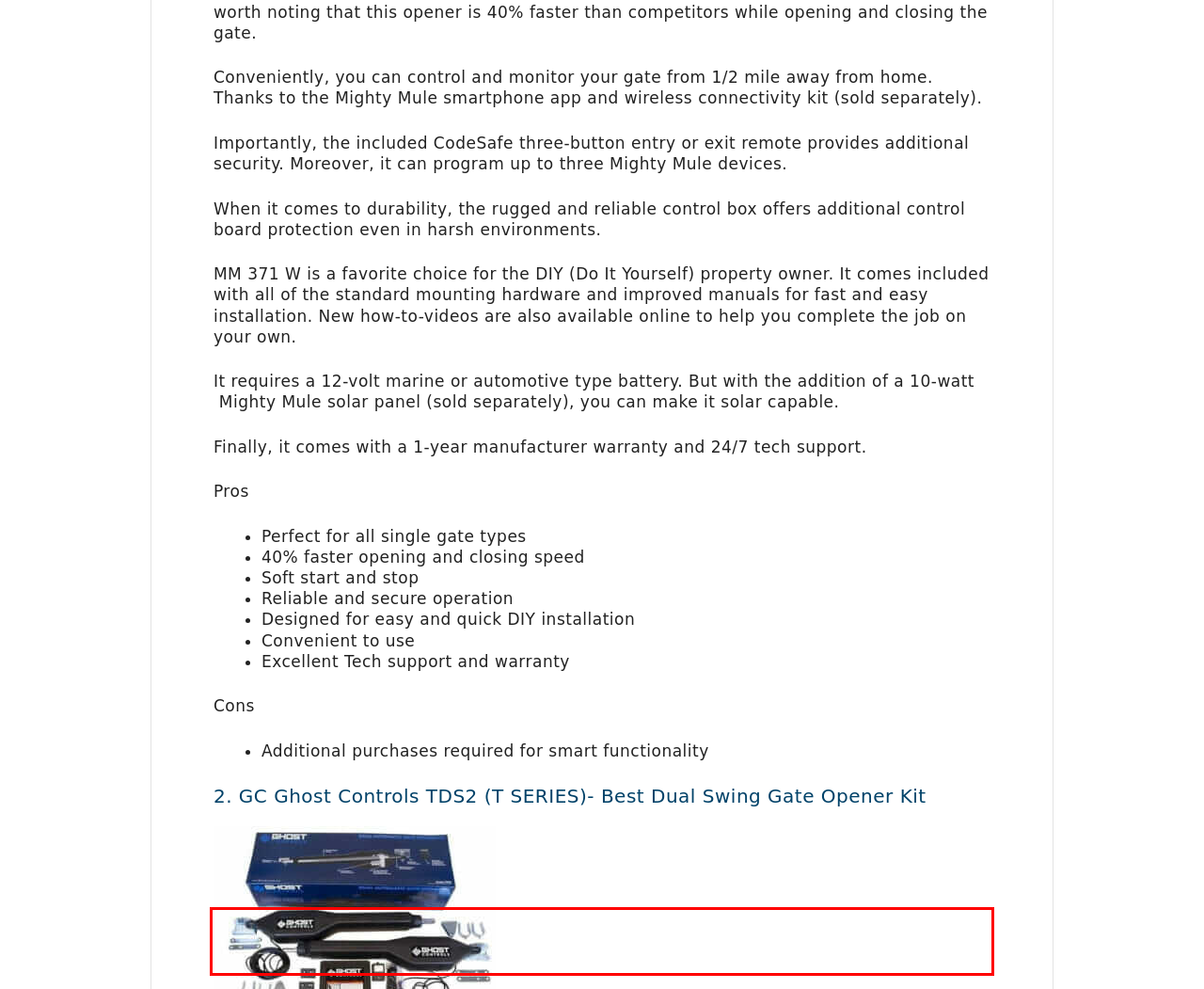Using the provided screenshot, read and generate the text content within the red-bordered area.

GC Ghost Controls TDS2 is an excellent automatic gate opener system. It is the superior solution for home and property owners wishing to automate their vehicular dual swing gate.